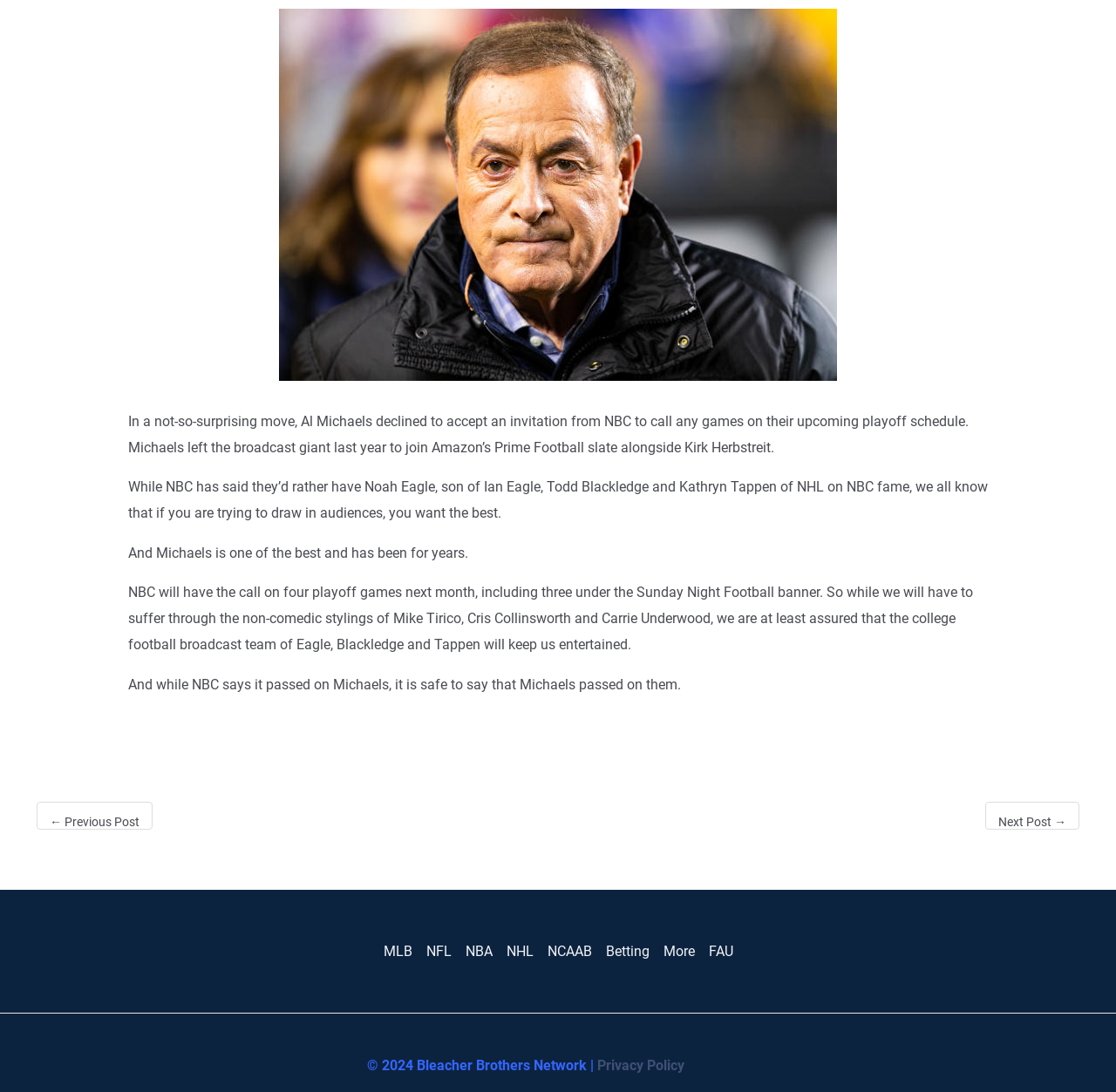Kindly provide the bounding box coordinates of the section you need to click on to fulfill the given instruction: "view privacy policy".

[0.535, 0.968, 0.613, 0.984]